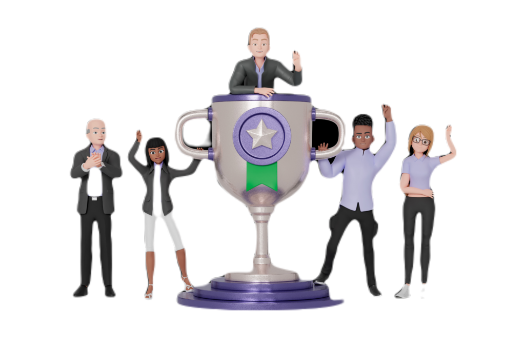Use the information in the screenshot to answer the question comprehensively: What do the animated figures represent?

The animated figures surrounding the trophy represent the diverse team members of First Strike Pest Elimination, showcasing their joy and enthusiasm with cheers and applause.